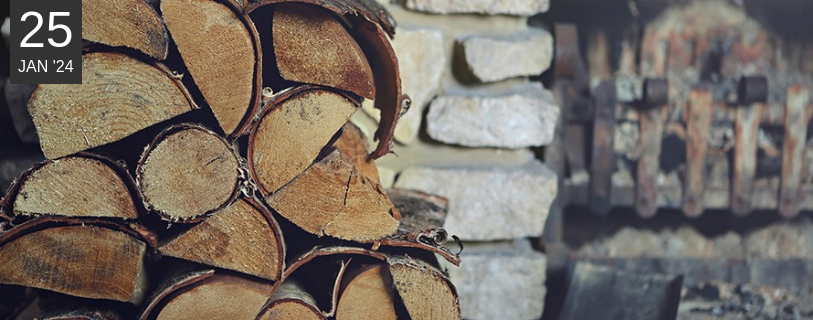Answer the question in one word or a short phrase:
What is the purpose of the metal grates?

For a fireplace or log stove